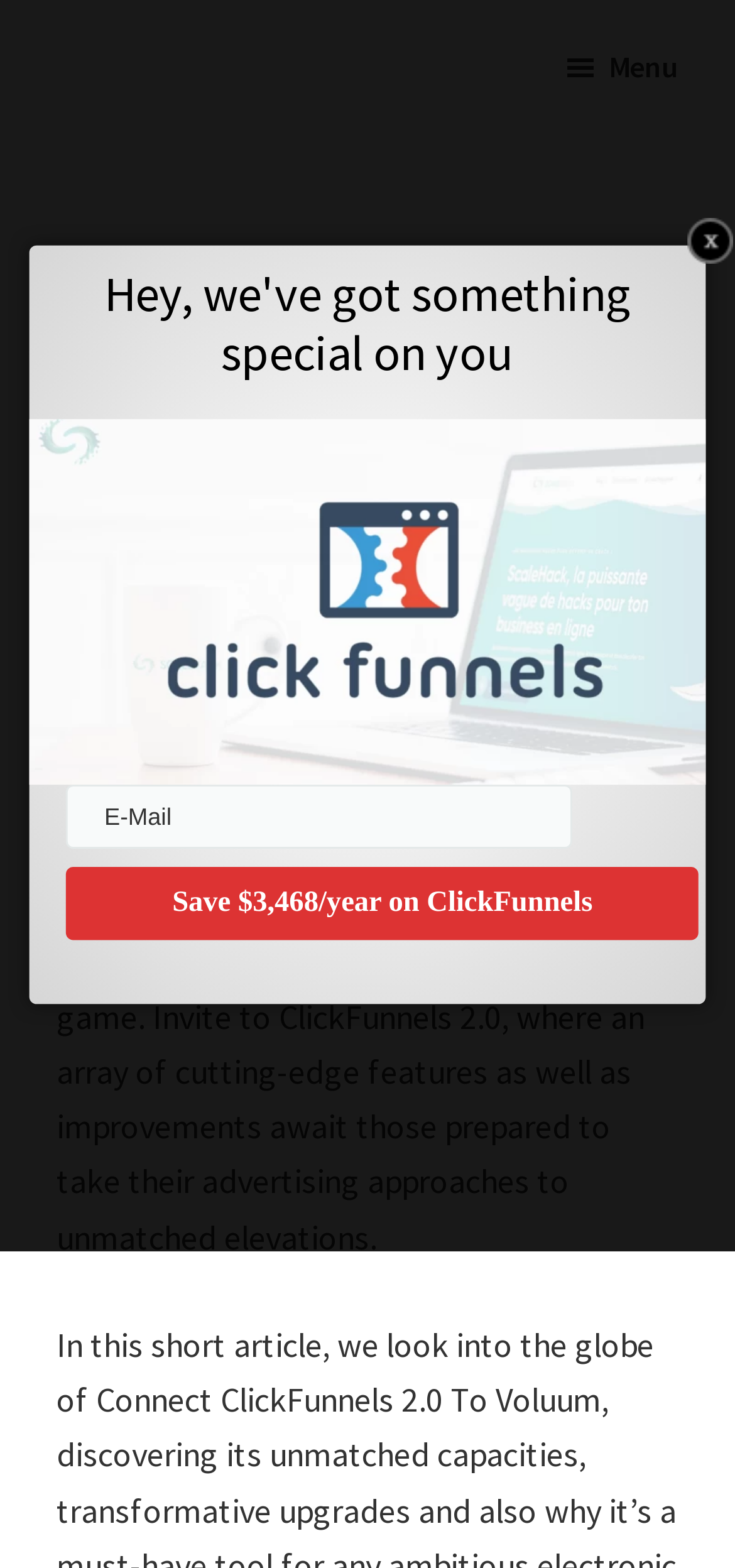Give a detailed account of the webpage.

The webpage is about connecting ClickFunnels 2.0 to Voluum, providing an in-depth guide for entrepreneurs and online marketers. At the top-left corner, there are two "Skip to" links, allowing users to navigate to the main content or primary sidebar. On the top-right corner, a menu button is located, which expands to reveal a header section when clicked.

The header section contains a prominent heading that matches the title of the webpage, "Connect ClickFunnels 2.0 To Voluum". Below the header, a lengthy paragraph of text provides an introduction to ClickFunnels, its significance in the digital marketing realm, and the arrival of ClickFunnels 2.0 with its advanced features.

On the right side of the page, a link is positioned, although its purpose is unclear. Further down, a heading "Hey, we've got something special on you" is displayed, followed by a required email textbox and a button to "Save $3,468/year on ClickFunnels", which suggests a promotional offer or discount. Overall, the webpage appears to be a informative article or guide, with a focus on ClickFunnels 2.0 and its integration with Voluum.